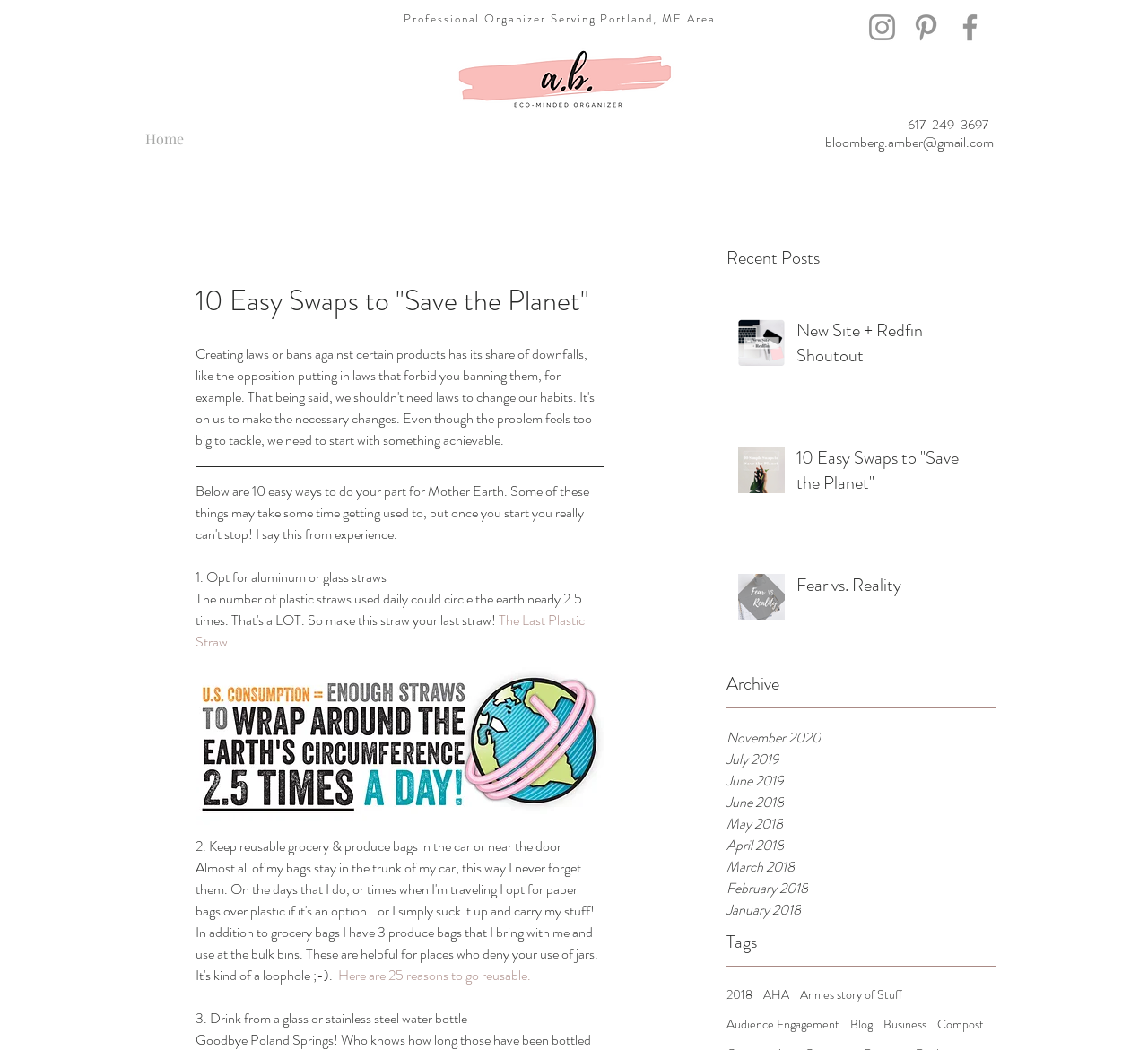Identify the bounding box coordinates of the region I need to click to complete this instruction: "Click the Grey Instagram Icon".

[0.753, 0.009, 0.784, 0.043]